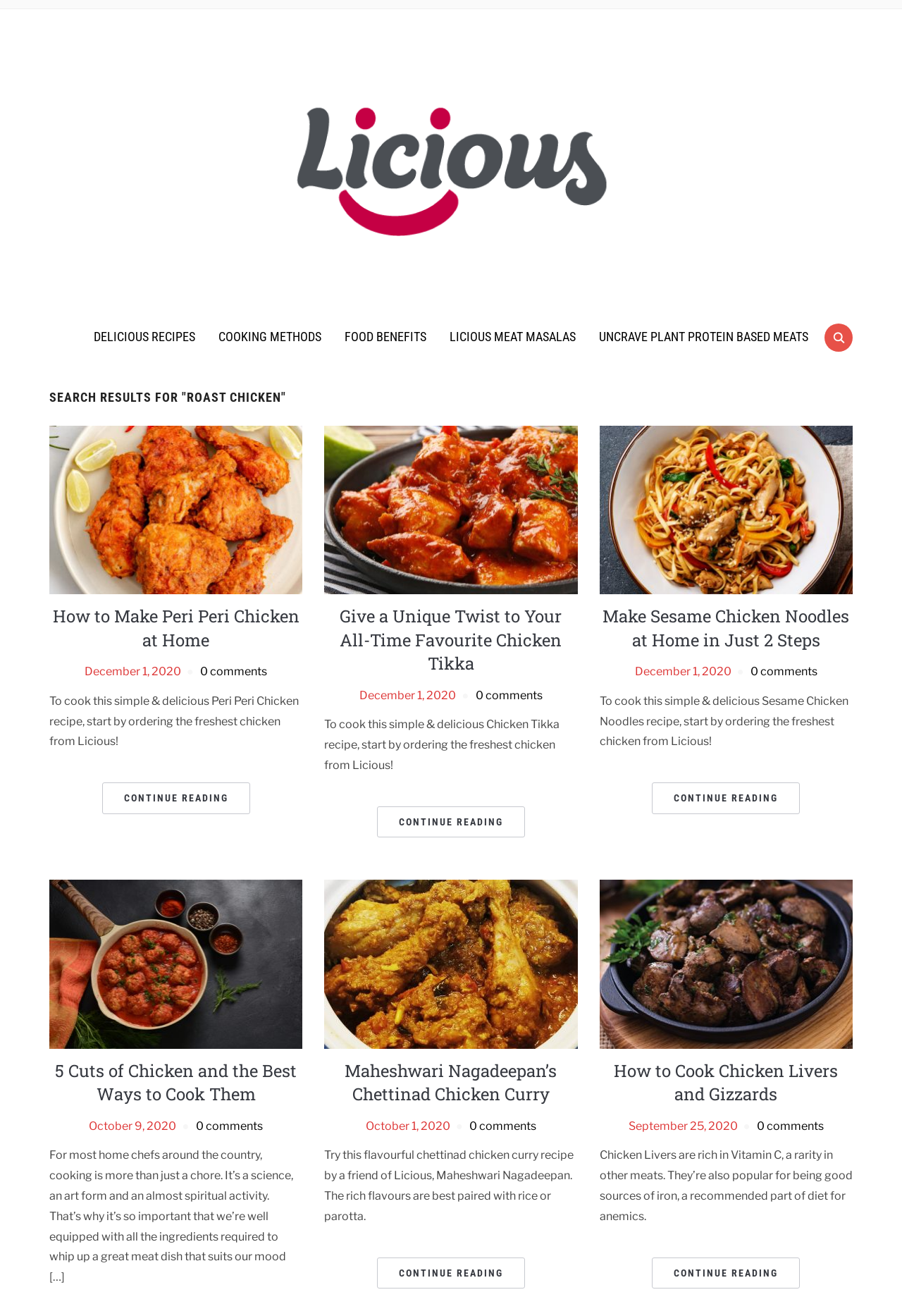Provide a short answer using a single word or phrase for the following question: 
How many comments does the article 'Make Sesame Chicken Noodles at Home in Just 2 Steps' have?

0